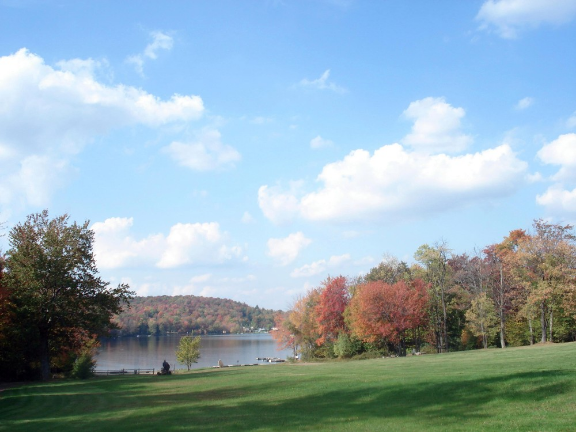Provide a single word or phrase to answer the given question: 
What is the atmosphere of the scene?

Tranquil